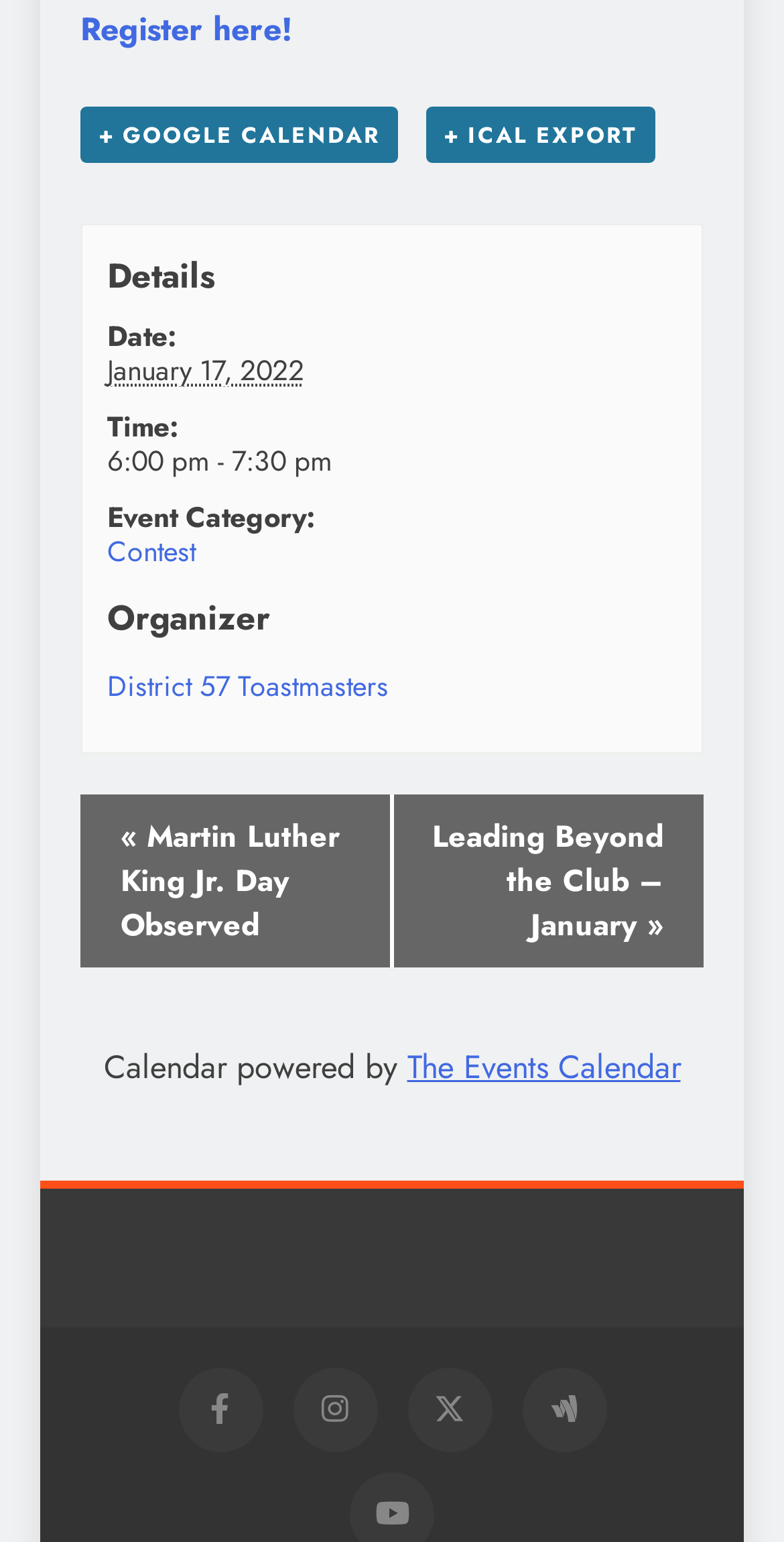What is the time of the event?
Based on the image, provide your answer in one word or phrase.

6:00 pm - 7:30 pm